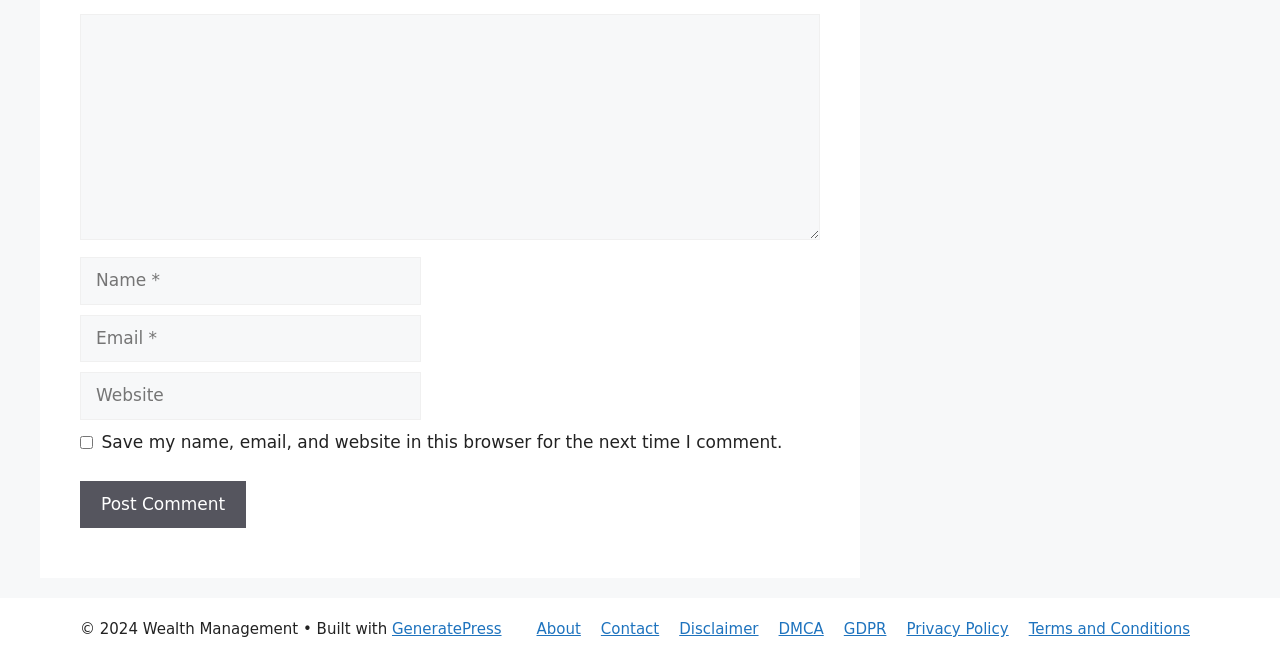What is the label of the first textbox? Refer to the image and provide a one-word or short phrase answer.

Comment